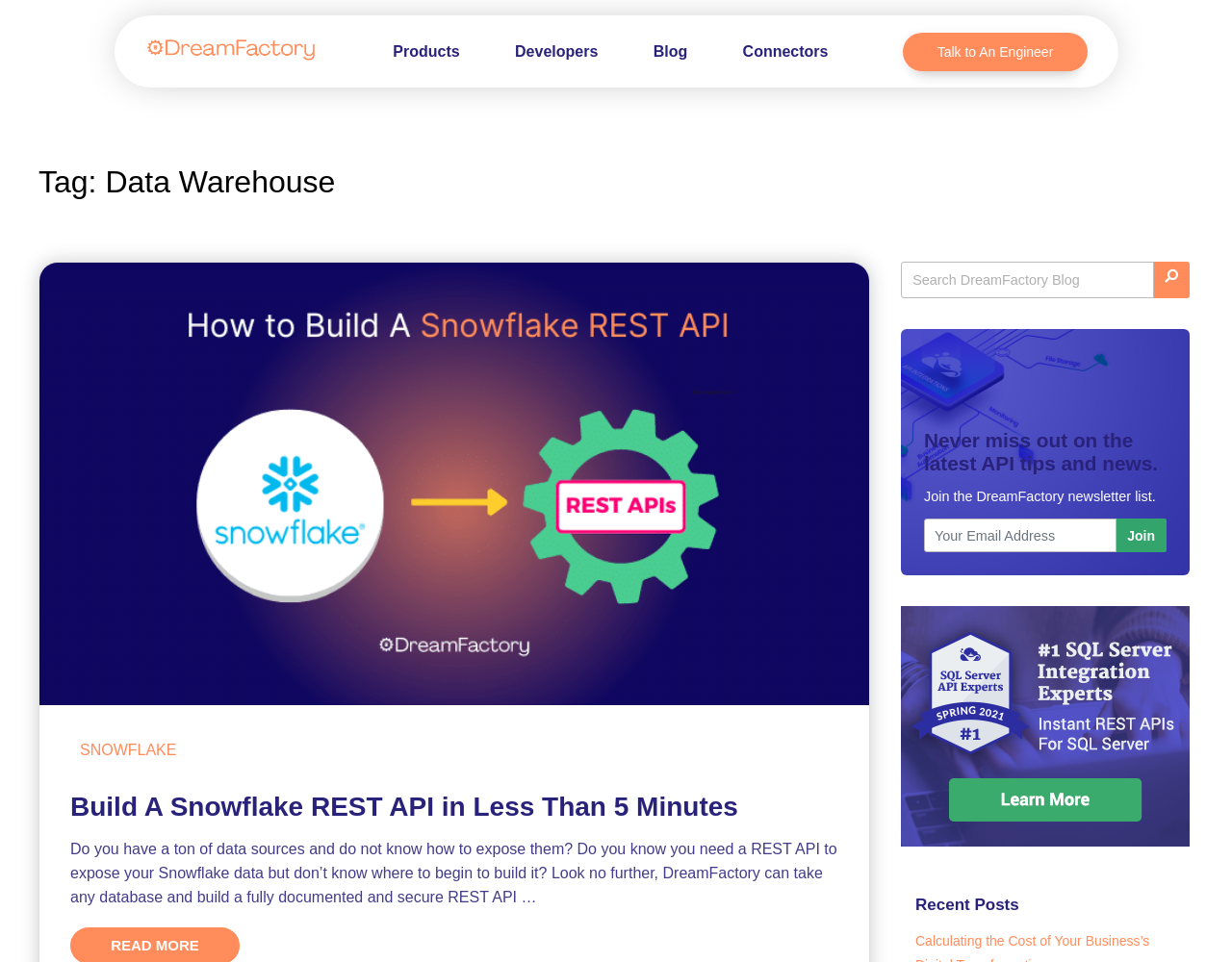Pinpoint the bounding box coordinates of the element you need to click to execute the following instruction: "Go to the Products page". The bounding box should be represented by four float numbers between 0 and 1, in the format [left, top, right, bottom].

[0.319, 0.045, 0.373, 0.063]